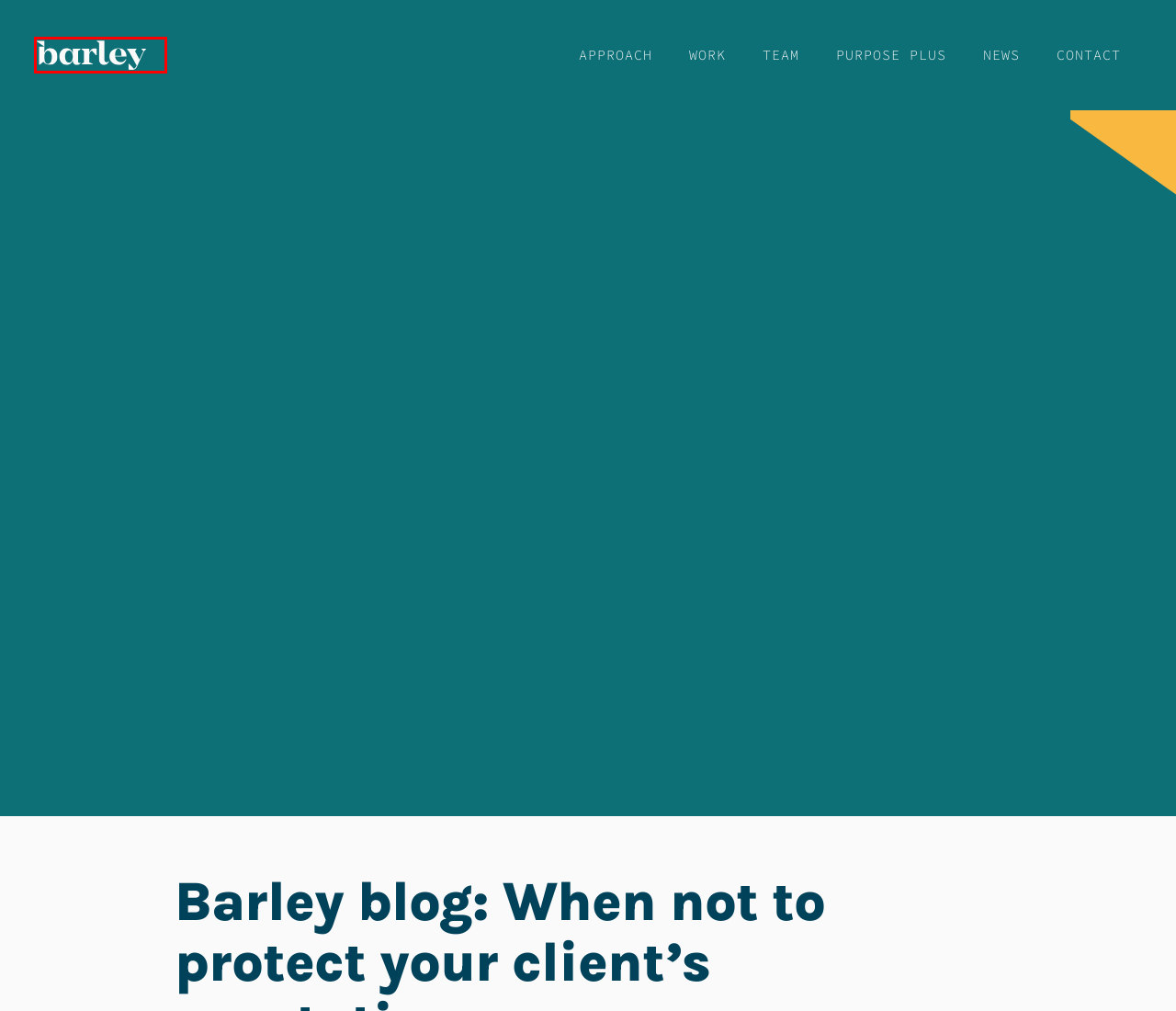Given a screenshot of a webpage featuring a red bounding box, identify the best matching webpage description for the new page after the element within the red box is clicked. Here are the options:
A. Our Approach - Barley Communications
B. Team - Barley Communications
C. Purpose Plus - Barley Communications
D. Communication that matters - Barley Communications
E. Case Studies Archive - Barley Communications
F. Contact - Barley Communications
G. Equity, diversity and inclusion policy - Barley Communications
H. News Archive - Barley Communications

D